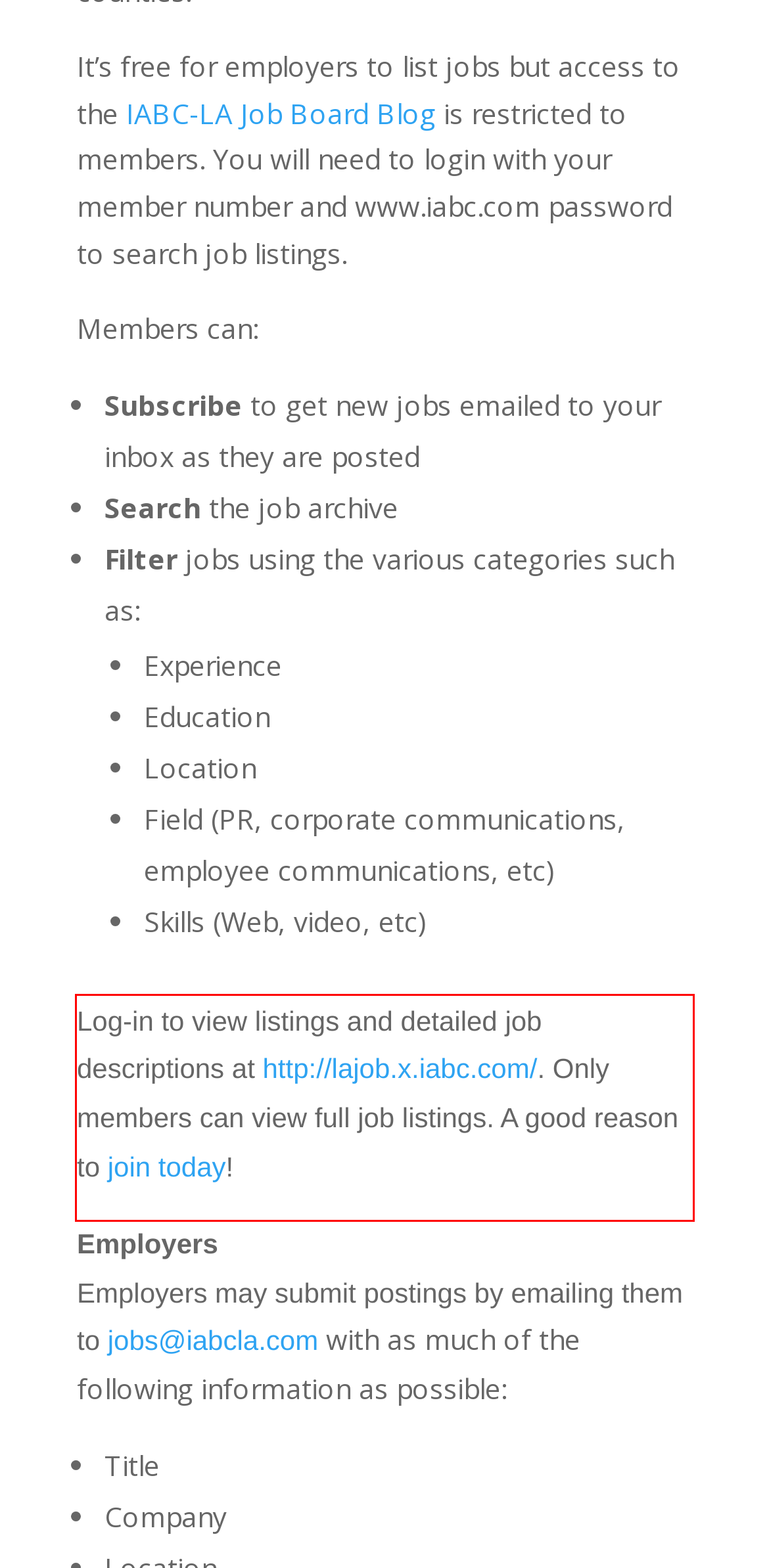Examine the screenshot of the webpage, locate the red bounding box, and perform OCR to extract the text contained within it.

Log-in to view listings and detailed job descriptions at http://lajob.x.iabc.com/. Only members can view full job listings. A good reason to join today!